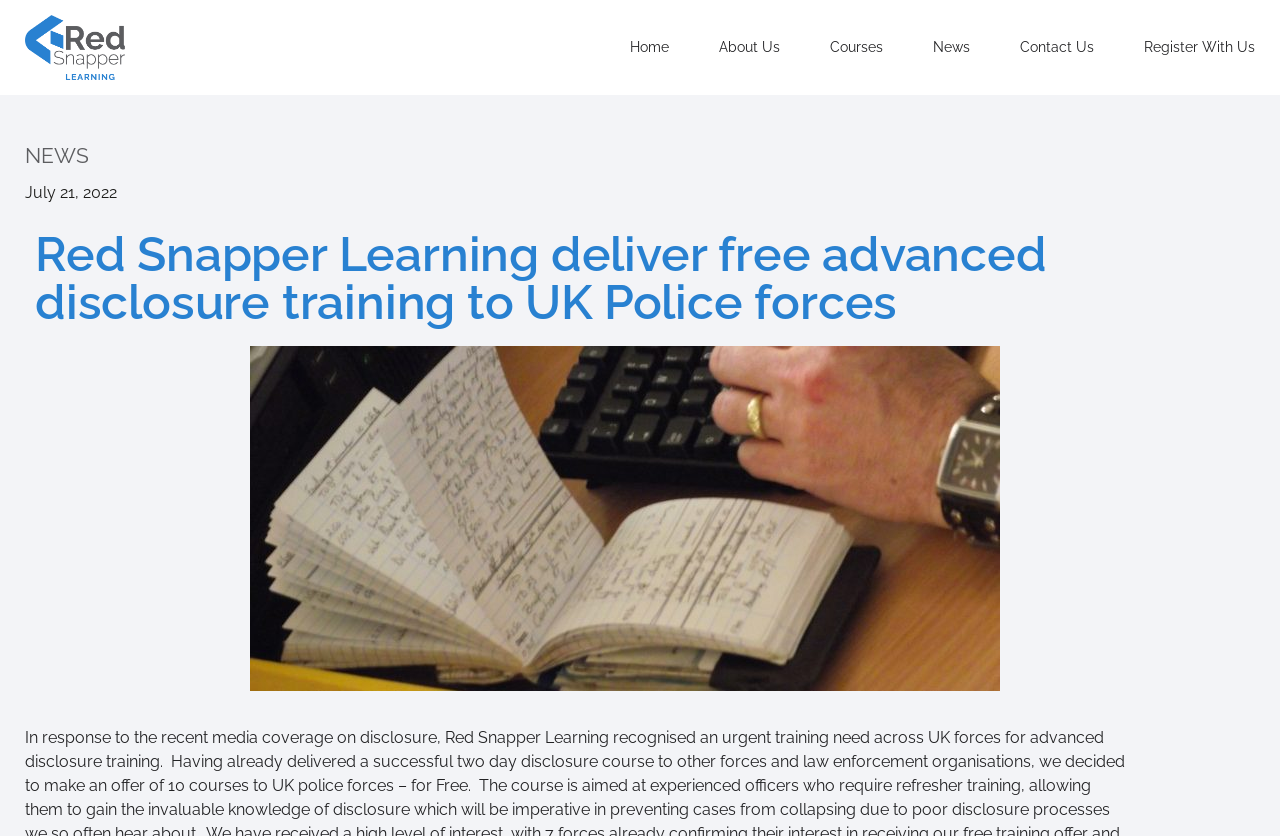What is the main content of the webpage about?
Look at the image and construct a detailed response to the question.

I analyzed the heading 'Red Snapper Learning deliver free advanced disclosure training to UK Police forces' and the image description 'Disclosure-750x345 (1)' to determine that the main content of the webpage is about disclosure training for UK Police forces.